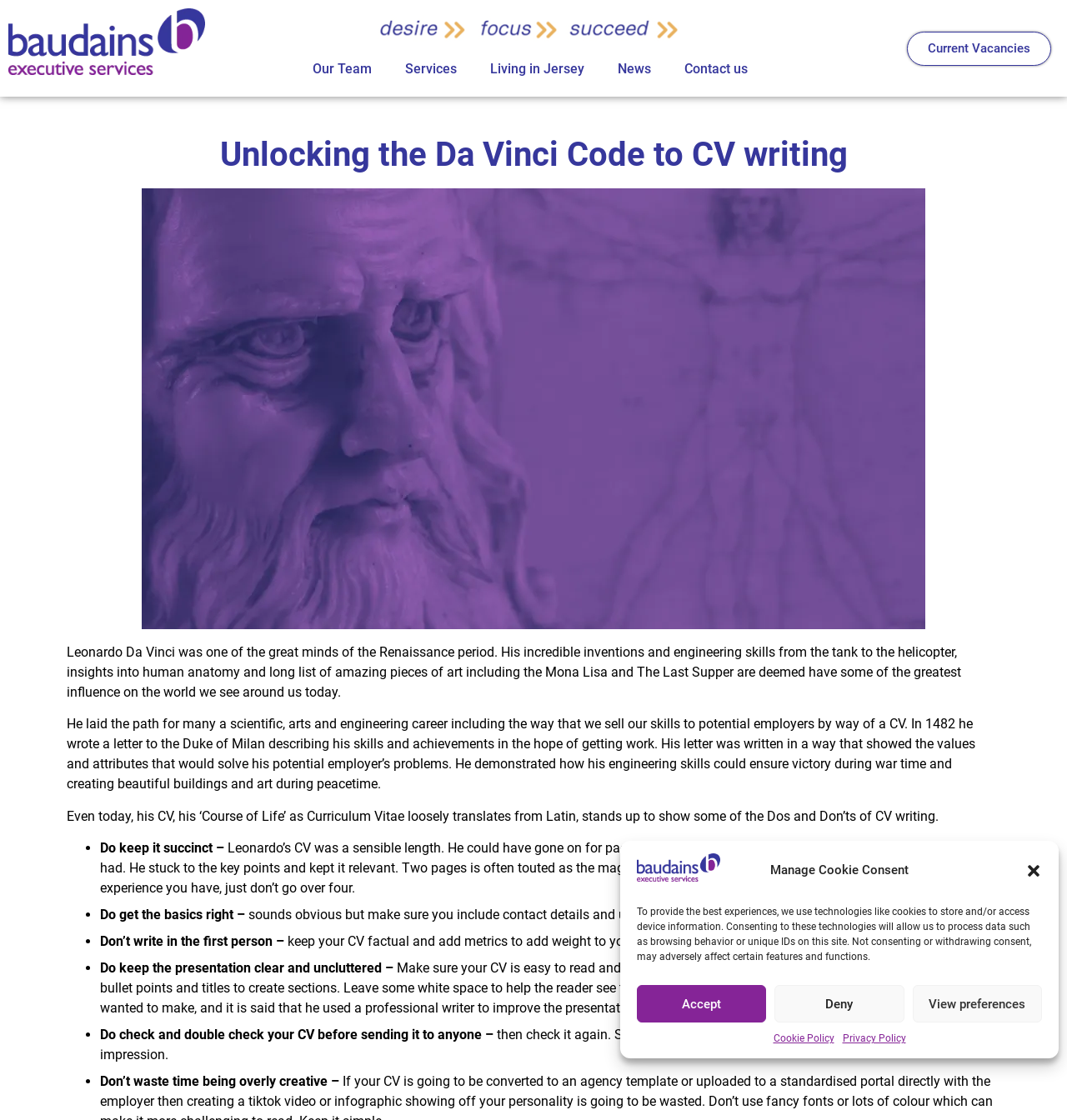Offer a meticulous caption that includes all visible features of the webpage.

The webpage is about CV writing, with a focus on the principles of Leonardo Da Vinci's approach. At the top, there is a dialog box for managing cookie consent, which includes buttons to accept, deny, or view preferences, as well as links to the cookie policy and privacy policy.

Below the dialog box, there is a navigation menu with links to "Our Team", "Services", "Living in Jersey", "News", and "Contact us". On the right side of the navigation menu, there is a link to "Current Vacancies".

The main content of the webpage is divided into sections, with a heading "Unlocking the Da Vinci Code to CV writing" at the top. Below the heading, there is a figure, likely an image related to Da Vinci.

The first section of text describes Da Vinci's inventions, engineering skills, and artistic achievements, and how he laid the path for many scientific, artistic, and engineering careers. The text also mentions how Da Vinci wrote a letter to the Duke of Milan in 1482, describing his skills and achievements in a way that showed the values and attributes that would solve his potential employer's problems.

The next section of text discusses the principles of CV writing, with a focus on Da Vinci's approach. The text is divided into bullet points, each with a list marker. The bullet points provide tips on CV writing, such as keeping it succinct, getting the basics right, not writing in the first person, and keeping the presentation clear and uncluttered. Each bullet point is followed by a brief explanation or example.

Throughout the webpage, there are no images other than the figure mentioned earlier and the image of the company logo "Baudains Executive Services" in the dialog box. The overall layout is clean and easy to read, with clear headings and concise text.